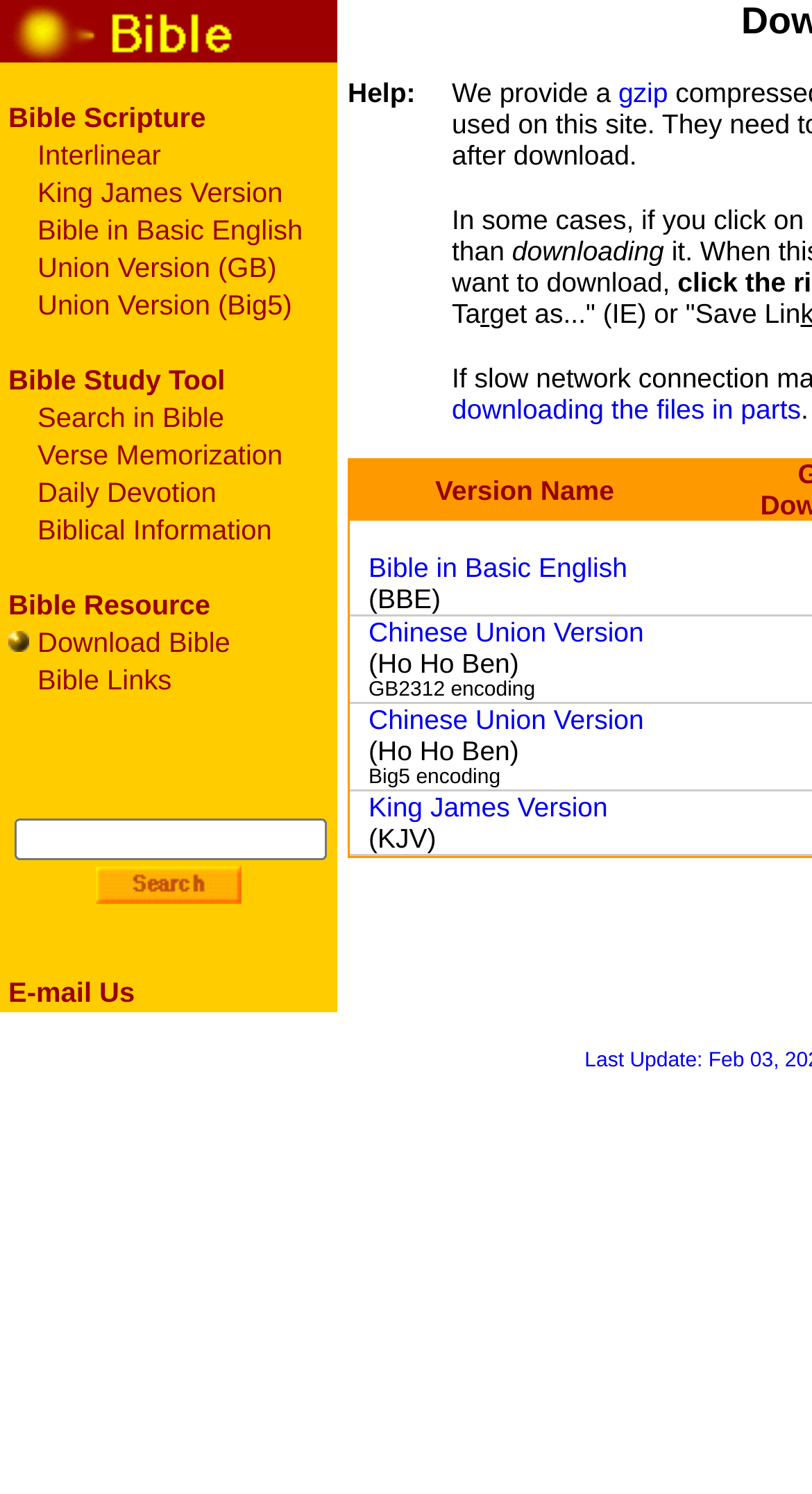Please determine the bounding box coordinates for the element with the description: "downloading the files in parts".

[0.556, 0.263, 0.986, 0.284]